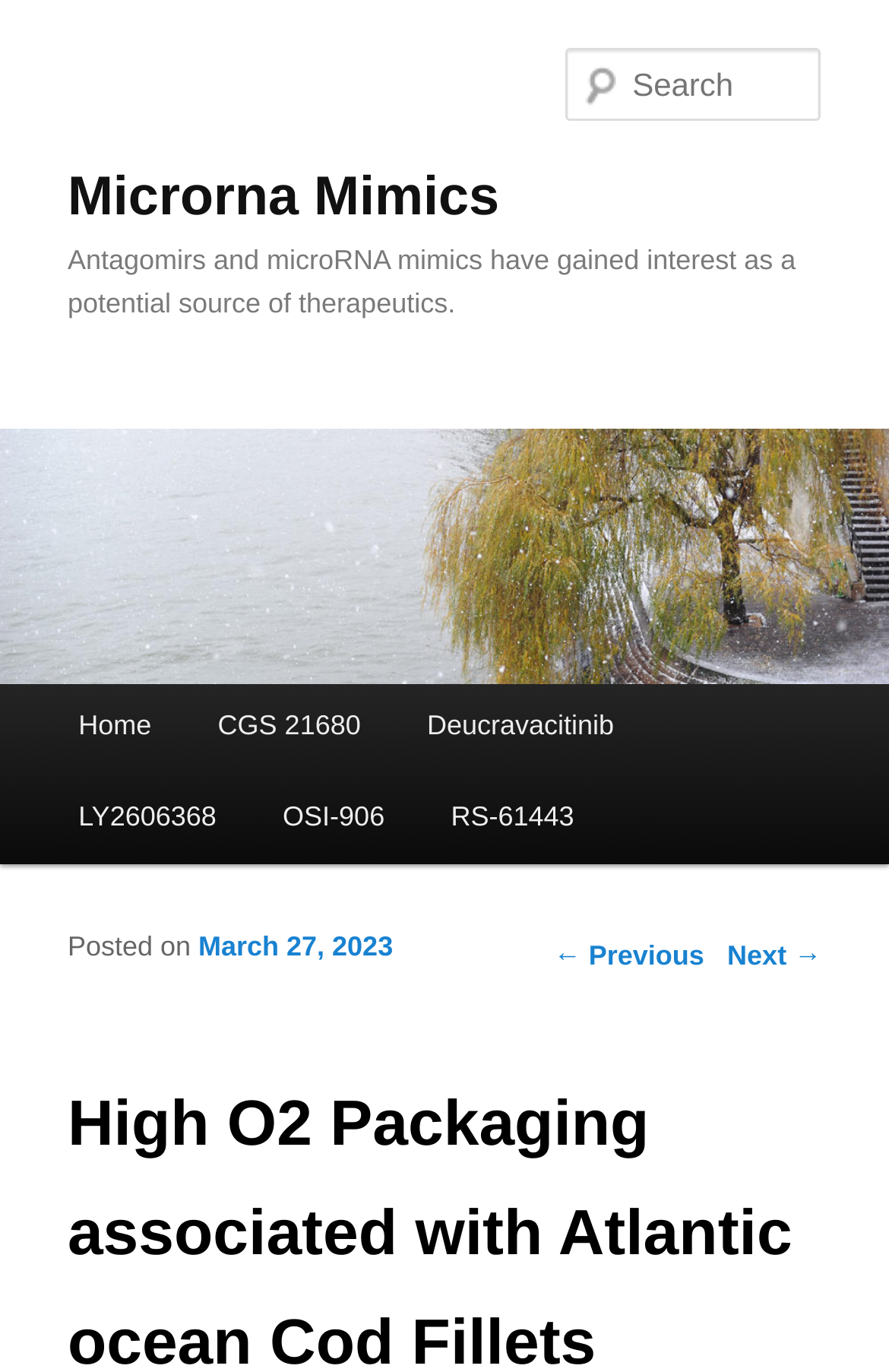Pinpoint the bounding box coordinates of the area that should be clicked to complete the following instruction: "Go to Microrna Mimics page". The coordinates must be given as four float numbers between 0 and 1, i.e., [left, top, right, bottom].

[0.076, 0.121, 0.562, 0.166]